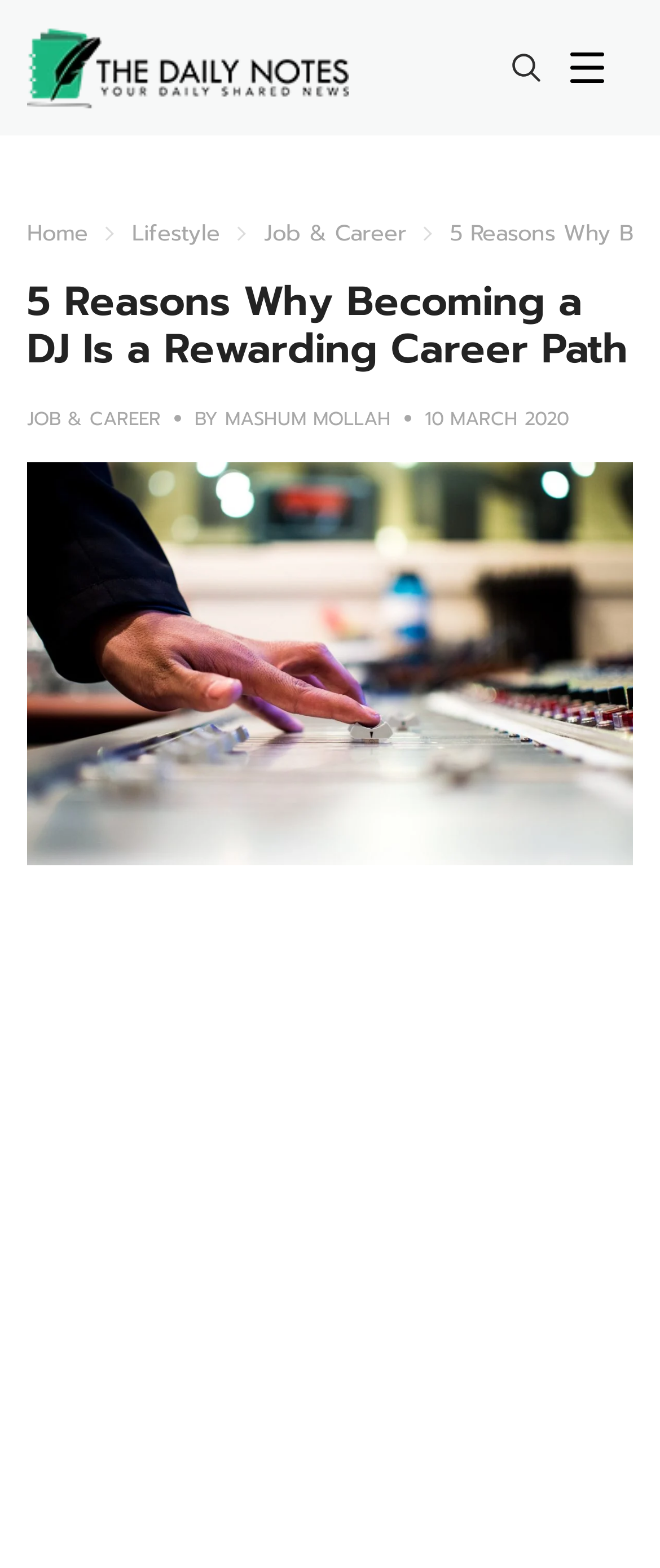Locate the bounding box for the described UI element: "Home". Ensure the coordinates are four float numbers between 0 and 1, formatted as [left, top, right, bottom].

[0.041, 0.138, 0.133, 0.159]